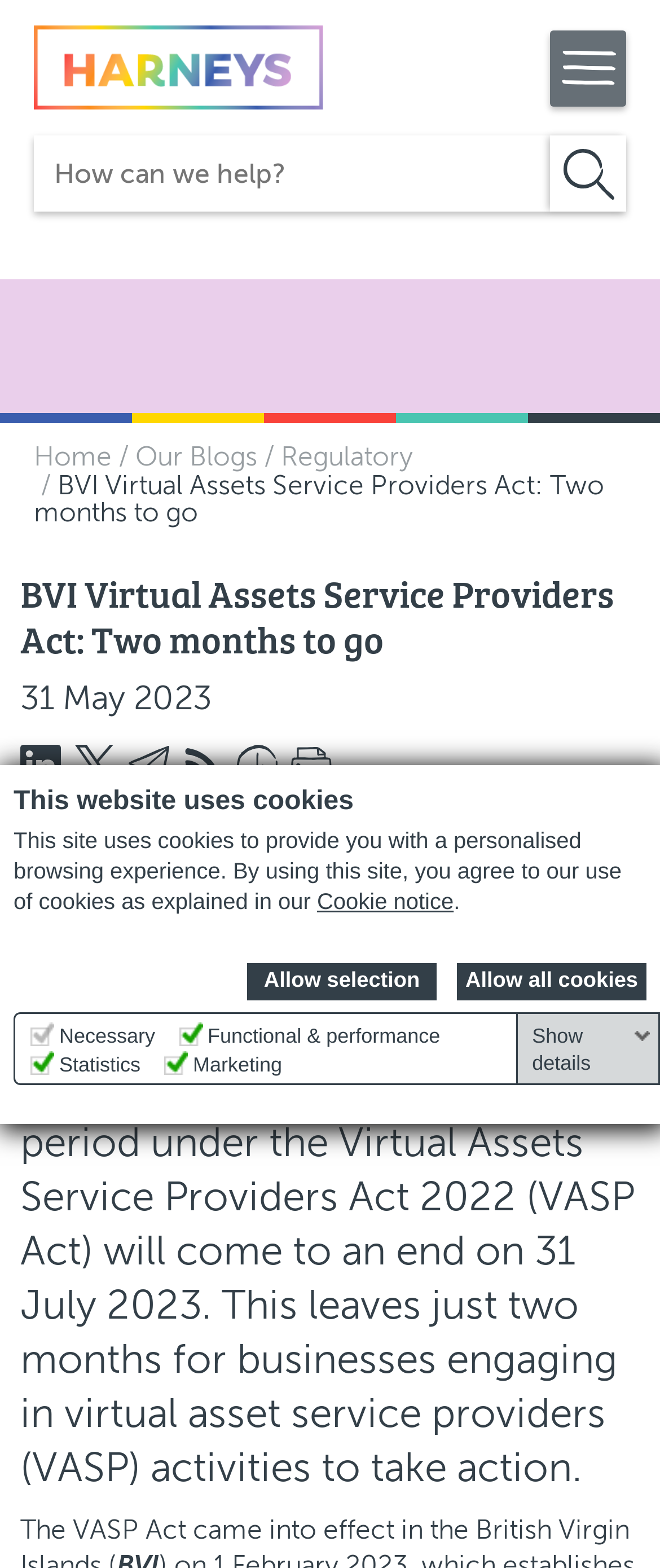Please answer the following question using a single word or phrase: What is the name of the act mentioned in the blog post?

VASP Act